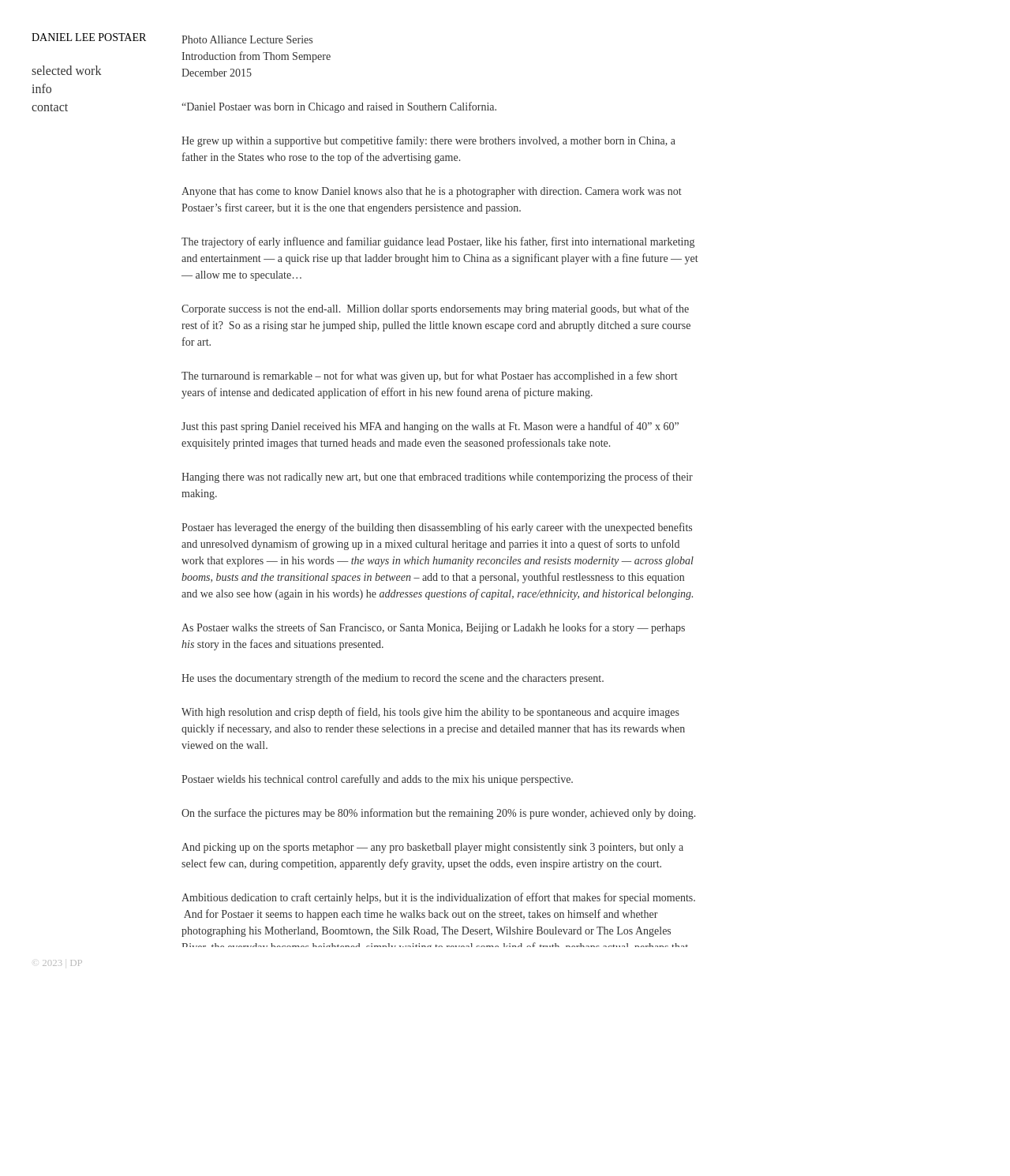Please provide a detailed answer to the question below based on the screenshot: 
What is the name of Daniel Postaer's father?

Although the webpage mentions that Daniel Postaer's father was in the States who rose to the top of the advertising game, it does not mention his father's name.